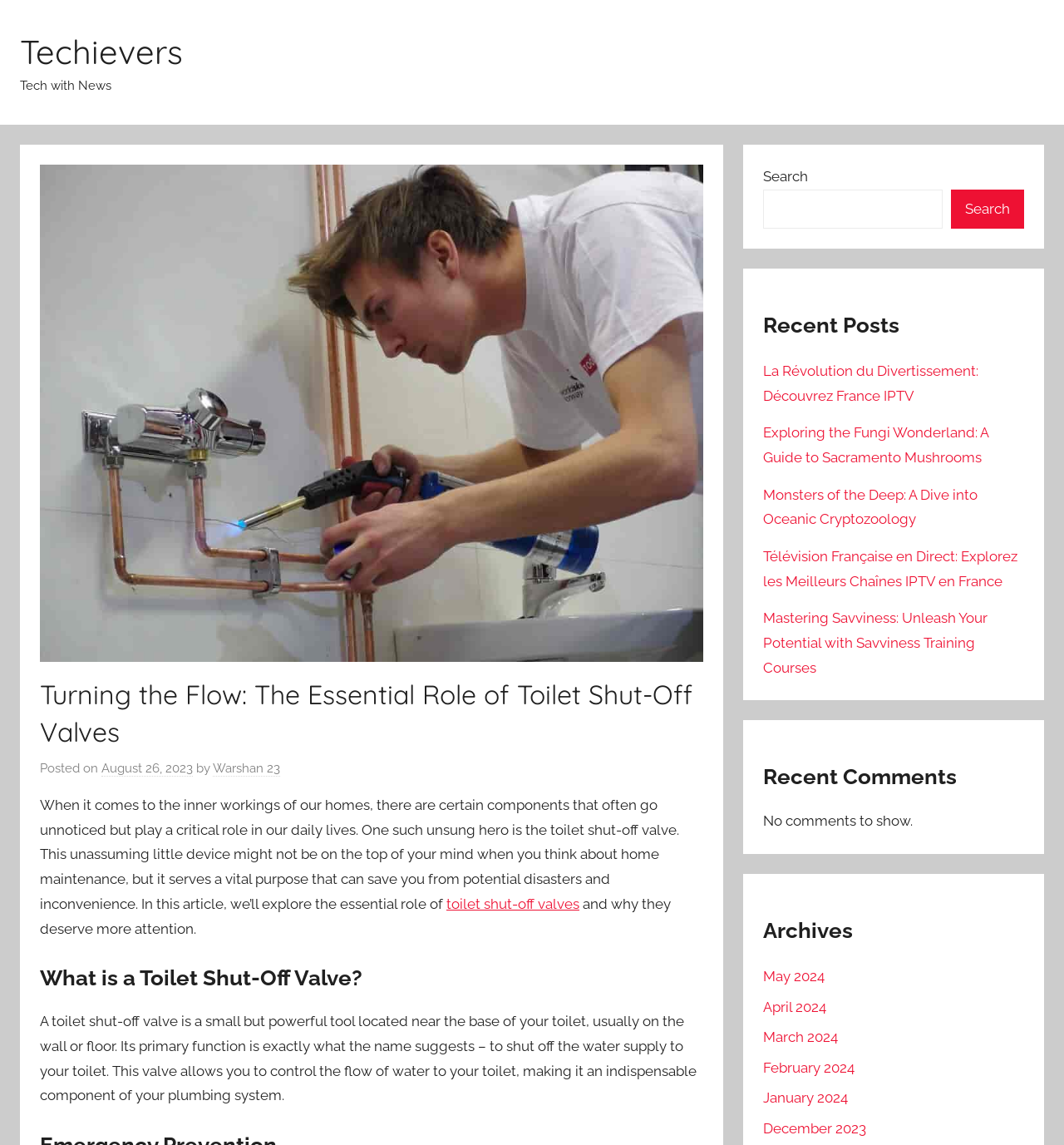Pinpoint the bounding box coordinates of the element you need to click to execute the following instruction: "Explore recent posts". The bounding box should be represented by four float numbers between 0 and 1, in the format [left, top, right, bottom].

[0.717, 0.271, 0.962, 0.297]